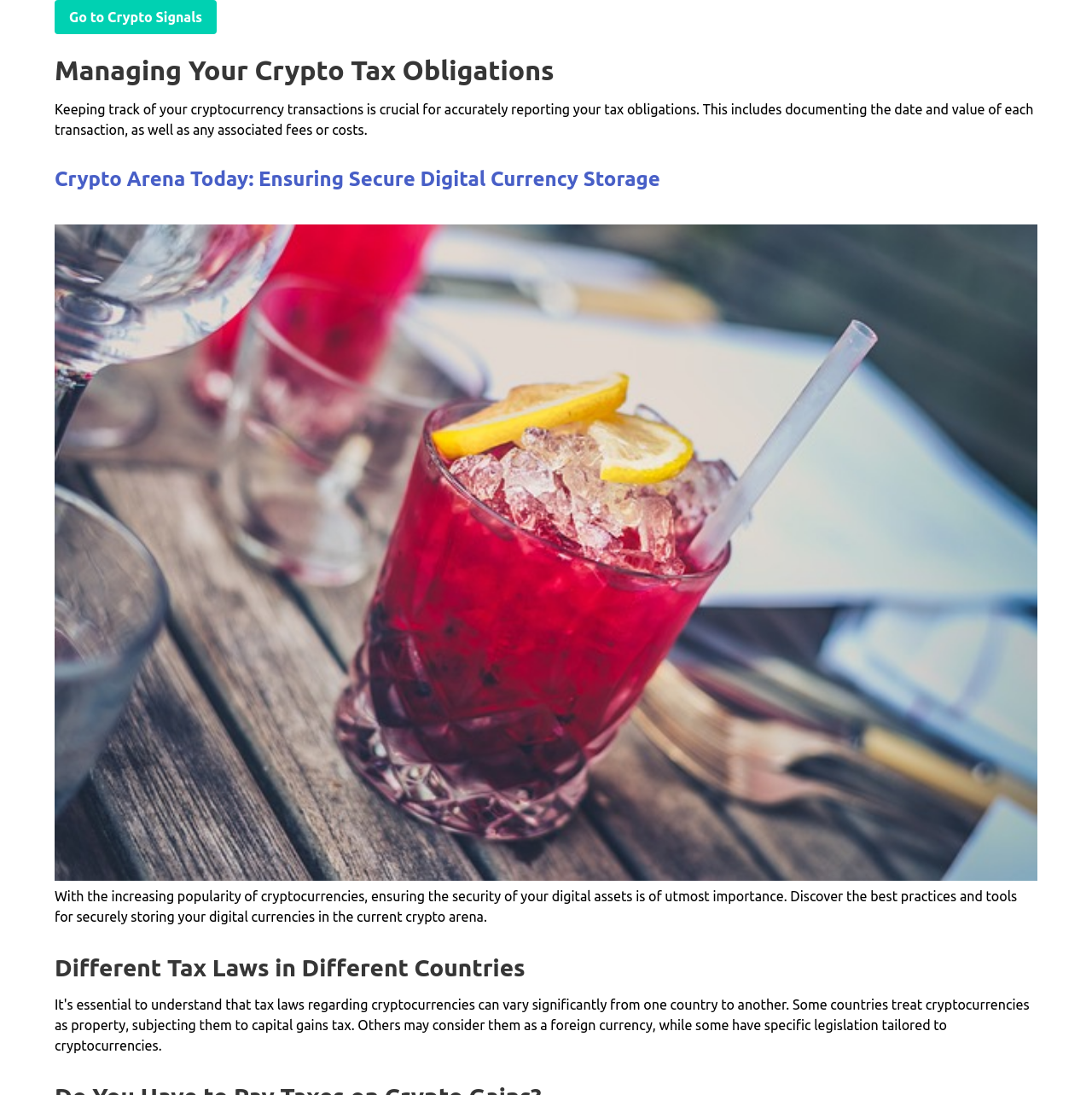Generate a comprehensive description of the webpage content.

The webpage is focused on managing cryptocurrency tax obligations. At the top left, there is a link to "Crypto Signals". Below it, a heading "Managing Your Crypto Tax Obligations" is prominently displayed, taking up most of the width of the page. 

Underneath the heading, a paragraph of text explains the importance of keeping track of cryptocurrency transactions for tax purposes, including documenting dates, values, and associated fees or costs. 

Further down, another heading "Crypto Arena Today: Ensuring Secure Digital Currency Storage" is positioned, with a link to the same title next to it. Below this heading, a large image of a cocktail is displayed, taking up most of the page's height. 

To the right of the image, a block of text discusses the importance of securing digital assets, providing information on best practices and tools for storing digital currencies. 

At the very bottom of the page, a heading "Different Tax Laws in Different Countries" is located.